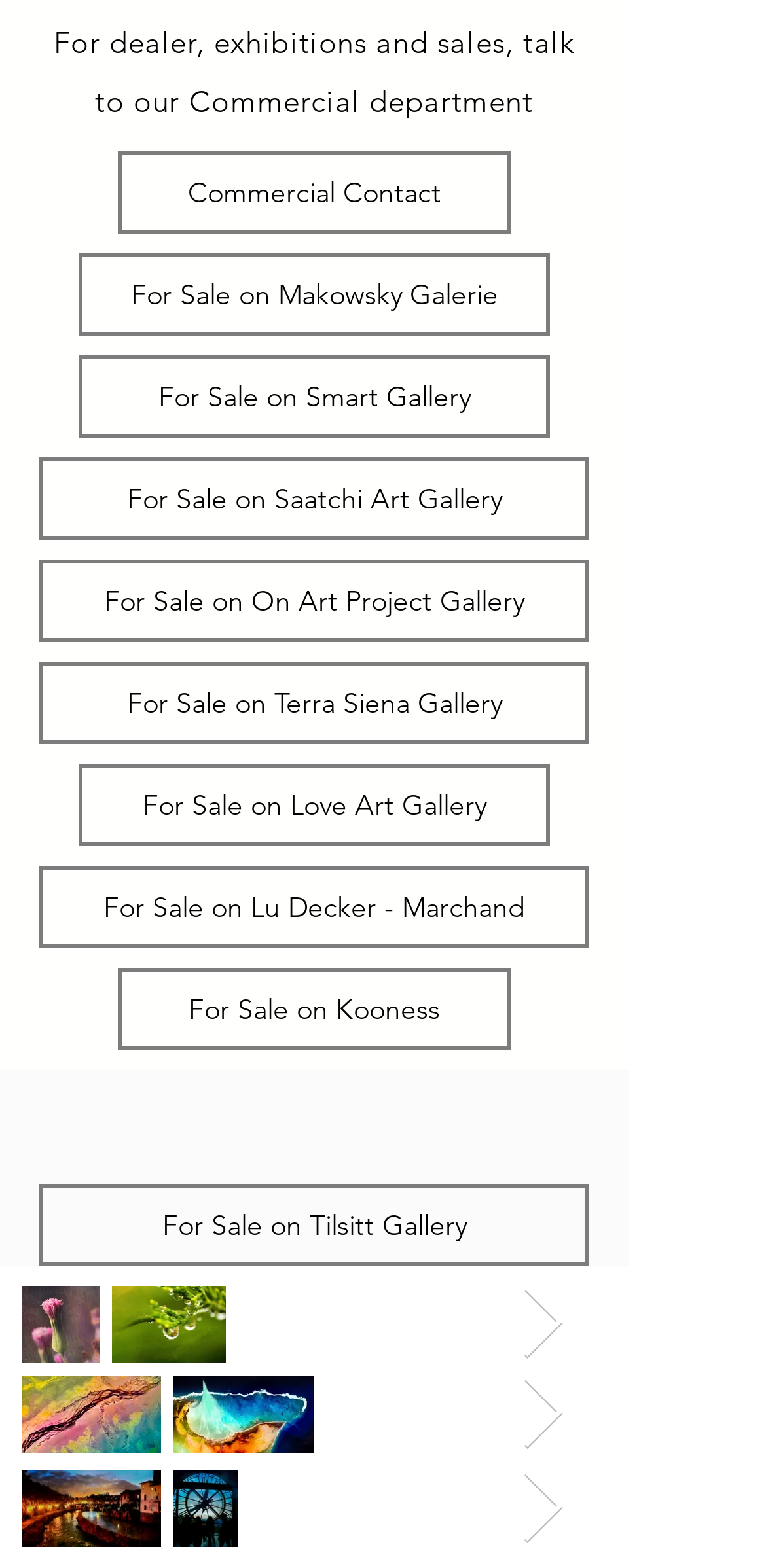Utilize the details in the image to thoroughly answer the following question: How many empty links are there?

I found three links with empty text, which are located at different positions on the webpage, indicating that there are three empty links.